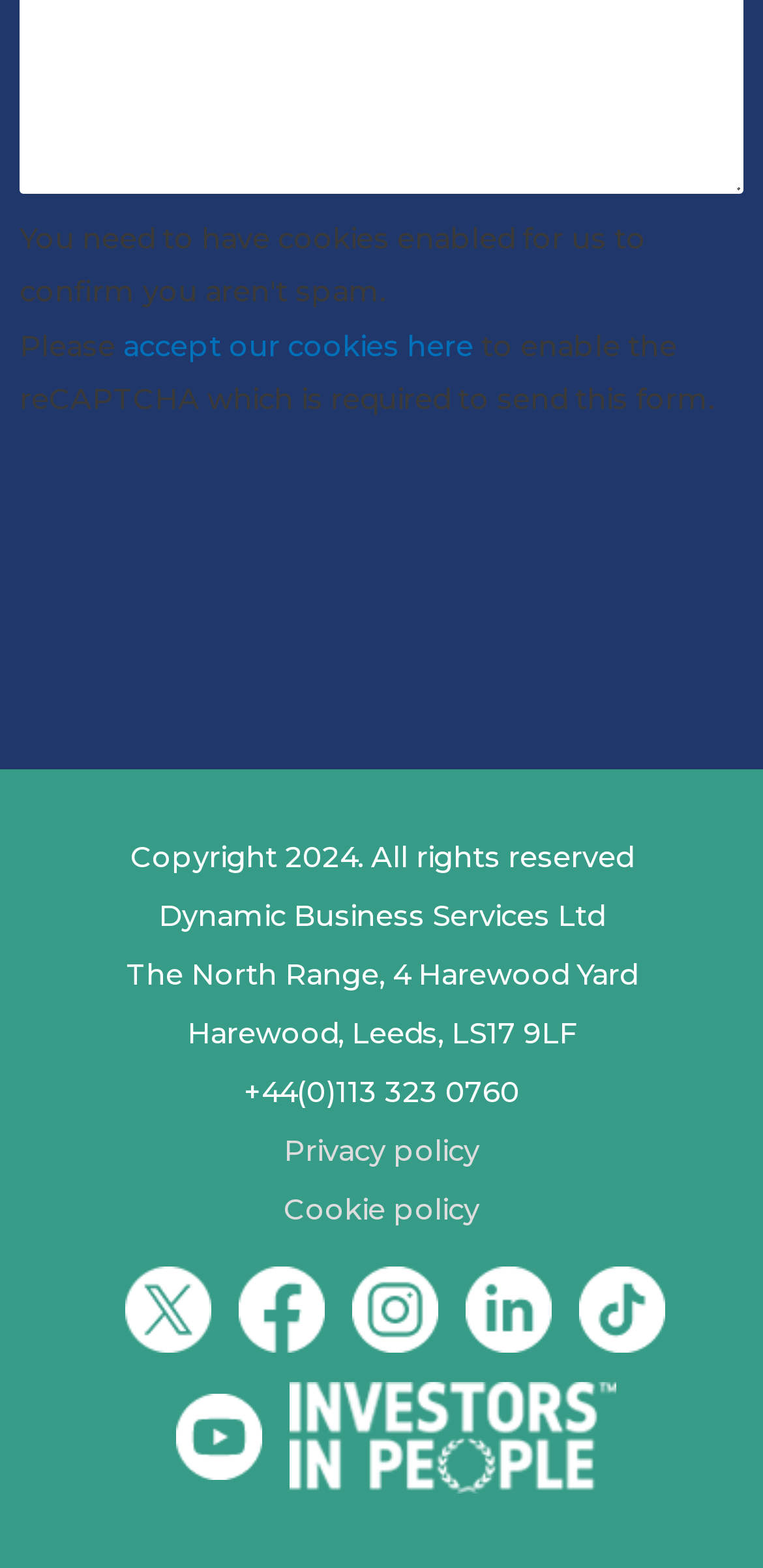Please analyze the image and provide a thorough answer to the question:
What is the company name?

The company name can be found in the footer section of the webpage, where the address and contact information are provided. Specifically, it is mentioned in the second line of the footer section as 'Dynamic Business Services Ltd'.